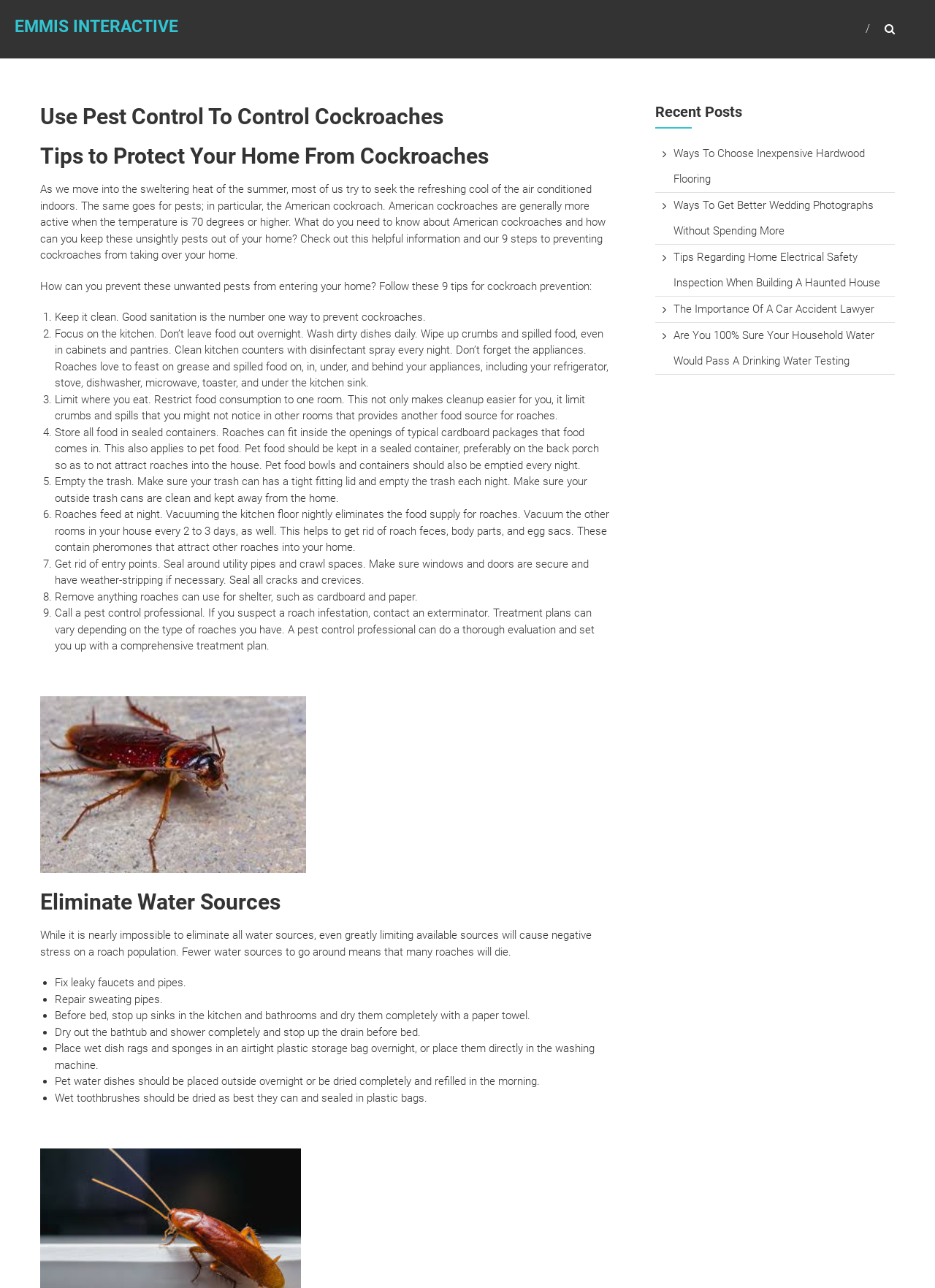What is the main topic of this webpage?
Based on the image, provide your answer in one word or phrase.

Cockroach prevention